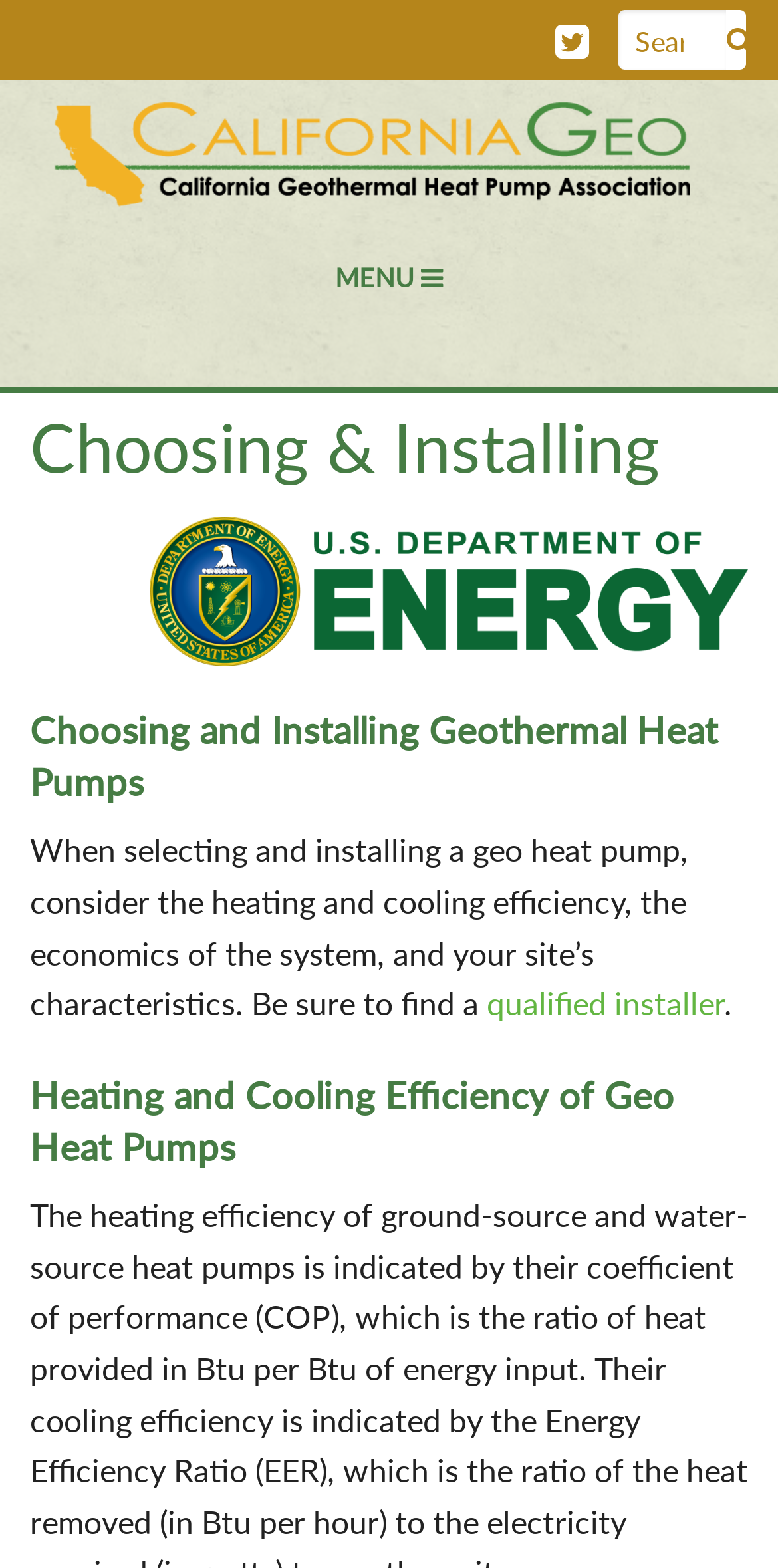Identify the bounding box coordinates of the part that should be clicked to carry out this instruction: "contact us".

[0.038, 0.601, 0.962, 0.664]